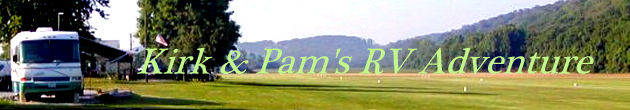Respond to the question below with a concise word or phrase:
What is the font color of the title 'Kirk & Pam's RV Adventure'?

green